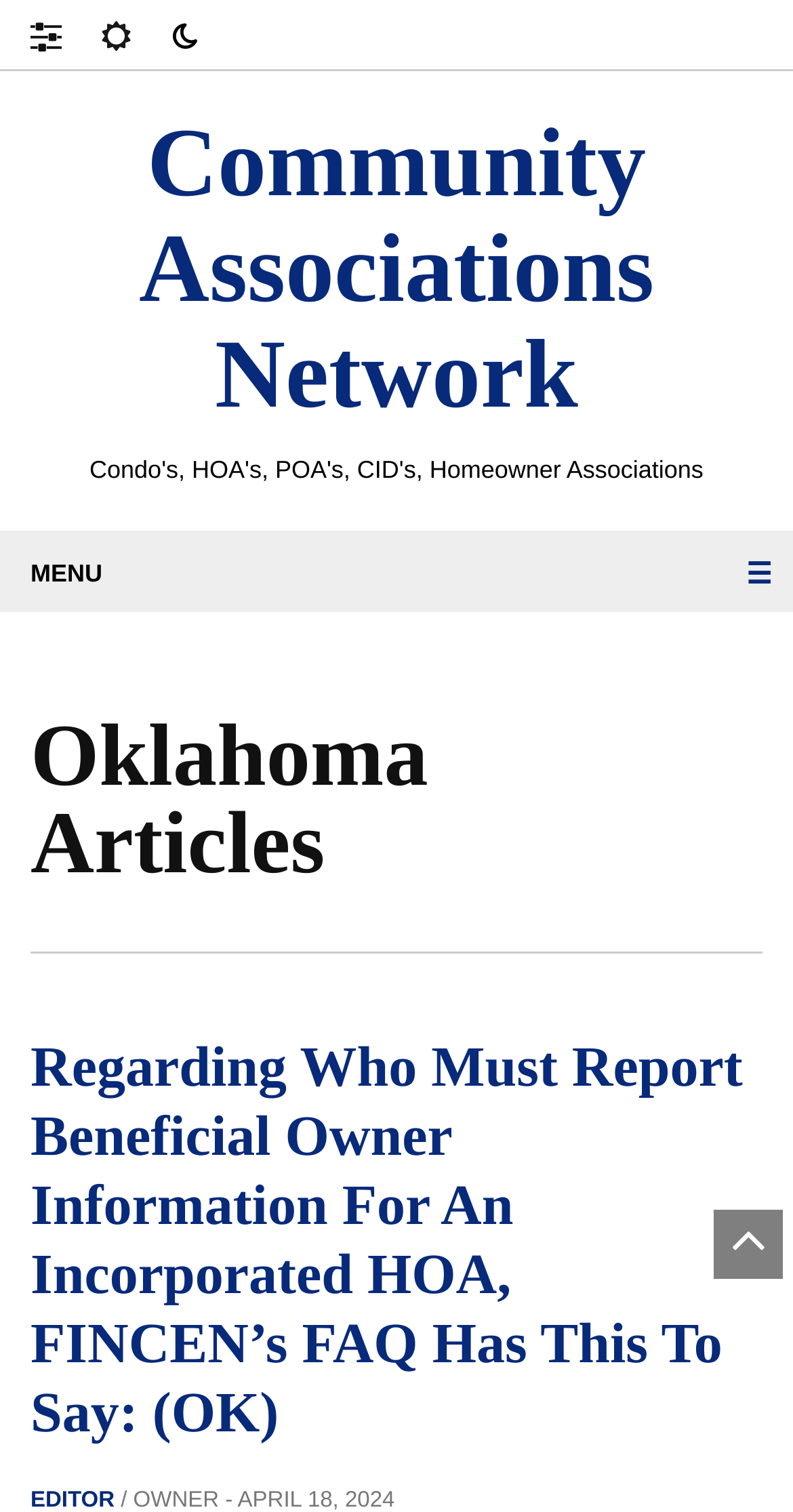What is the icon on the top right corner?
Using the image, provide a detailed and thorough answer to the question.

The icon on the top right corner can be found in the link element with the text '☰' which has a bounding box of [0.941, 0.368, 0.974, 0.39].